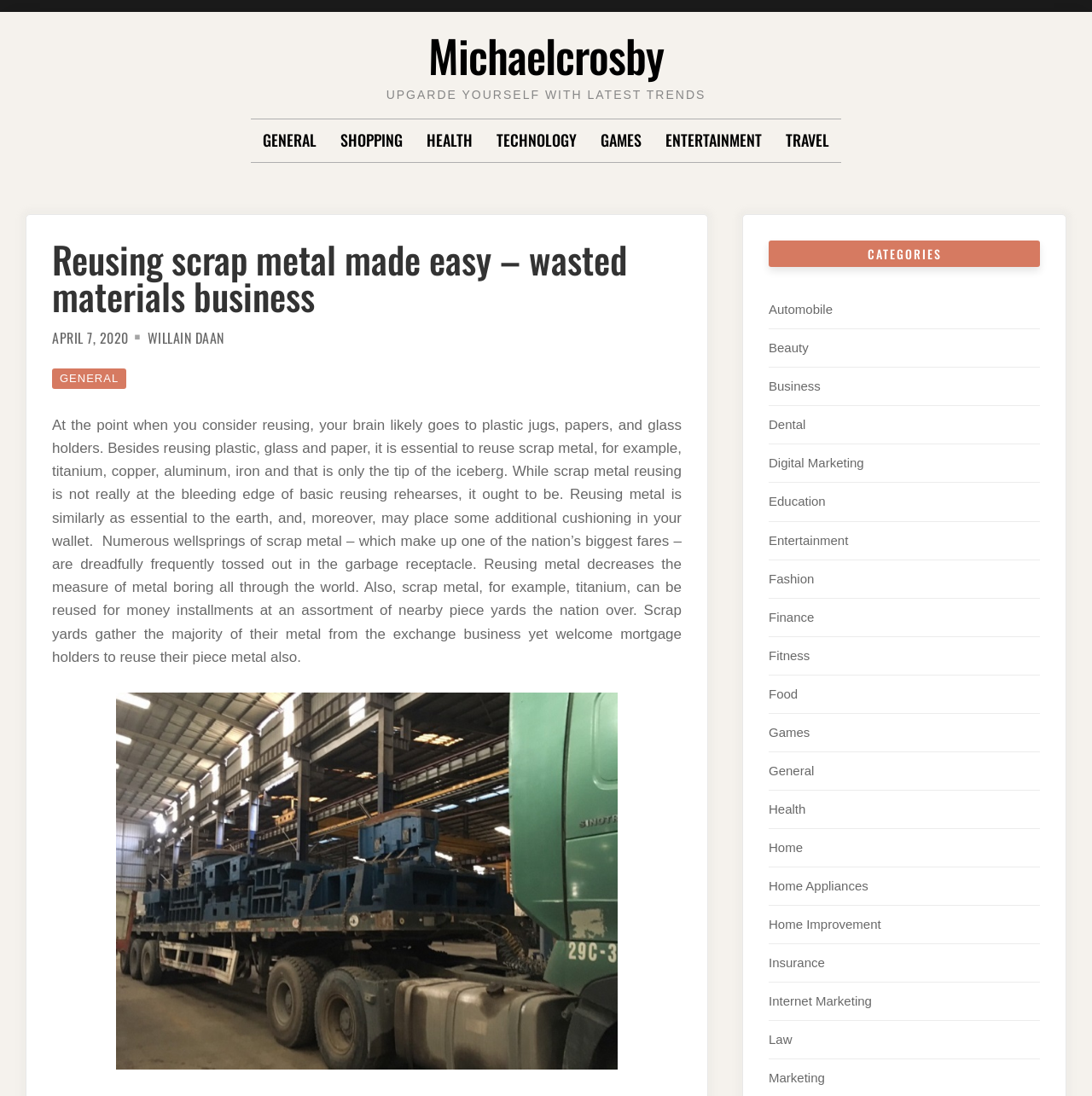Please examine the image and provide a detailed answer to the question: What is the main topic of the webpage?

Based on the webpage content, the main topic is about reusing scrap metal, which is evident from the heading 'Reusing scrap metal made easy – wasted materials business' and the detailed text that follows, discussing the importance of reusing scrap metal.